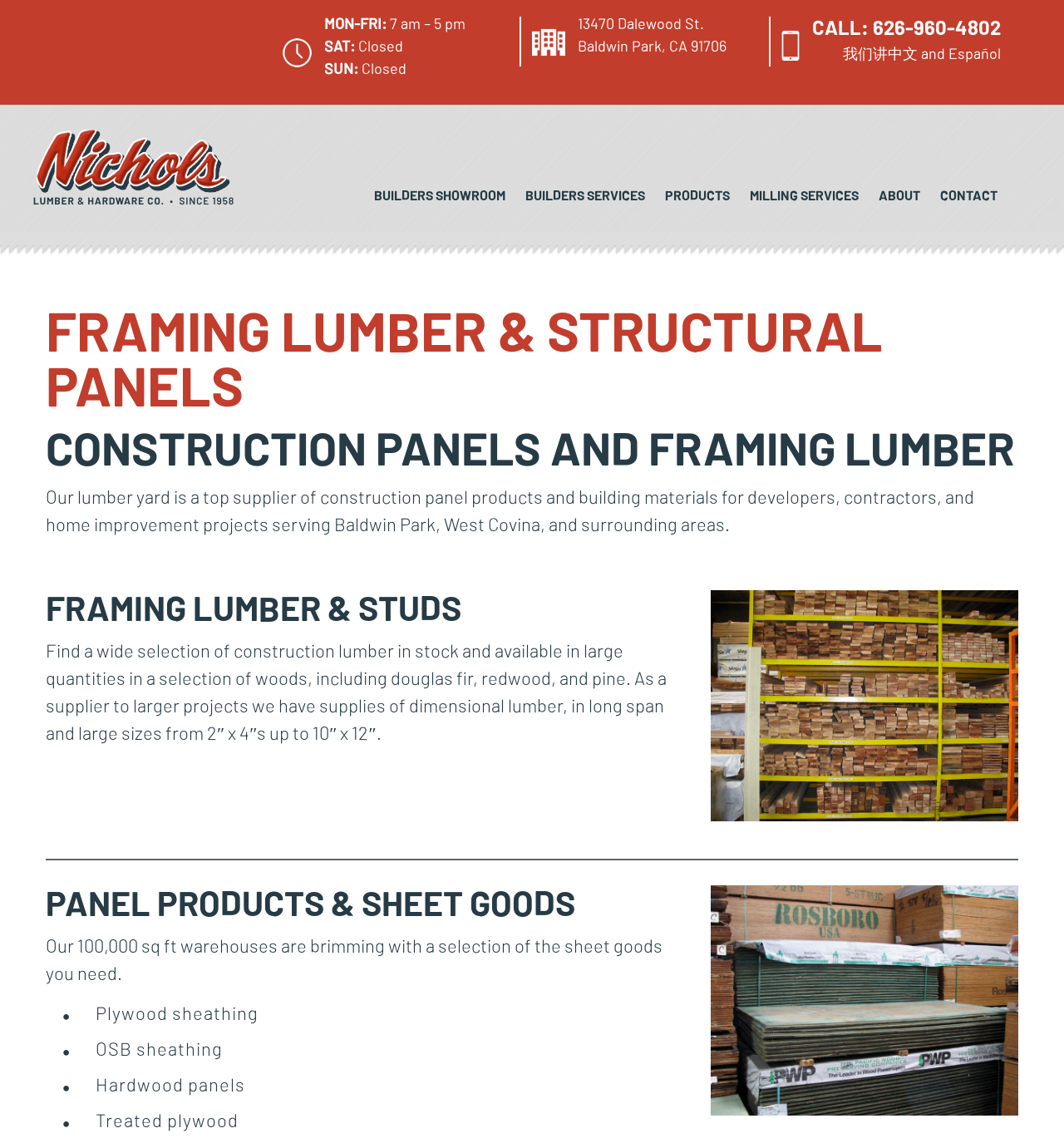From the element description: "Builders Showroom", extract the bounding box coordinates of the UI element. The coordinates should be expressed as four float numbers between 0 and 1, in the order [left, top, right, bottom].

[0.352, 0.163, 0.475, 0.177]